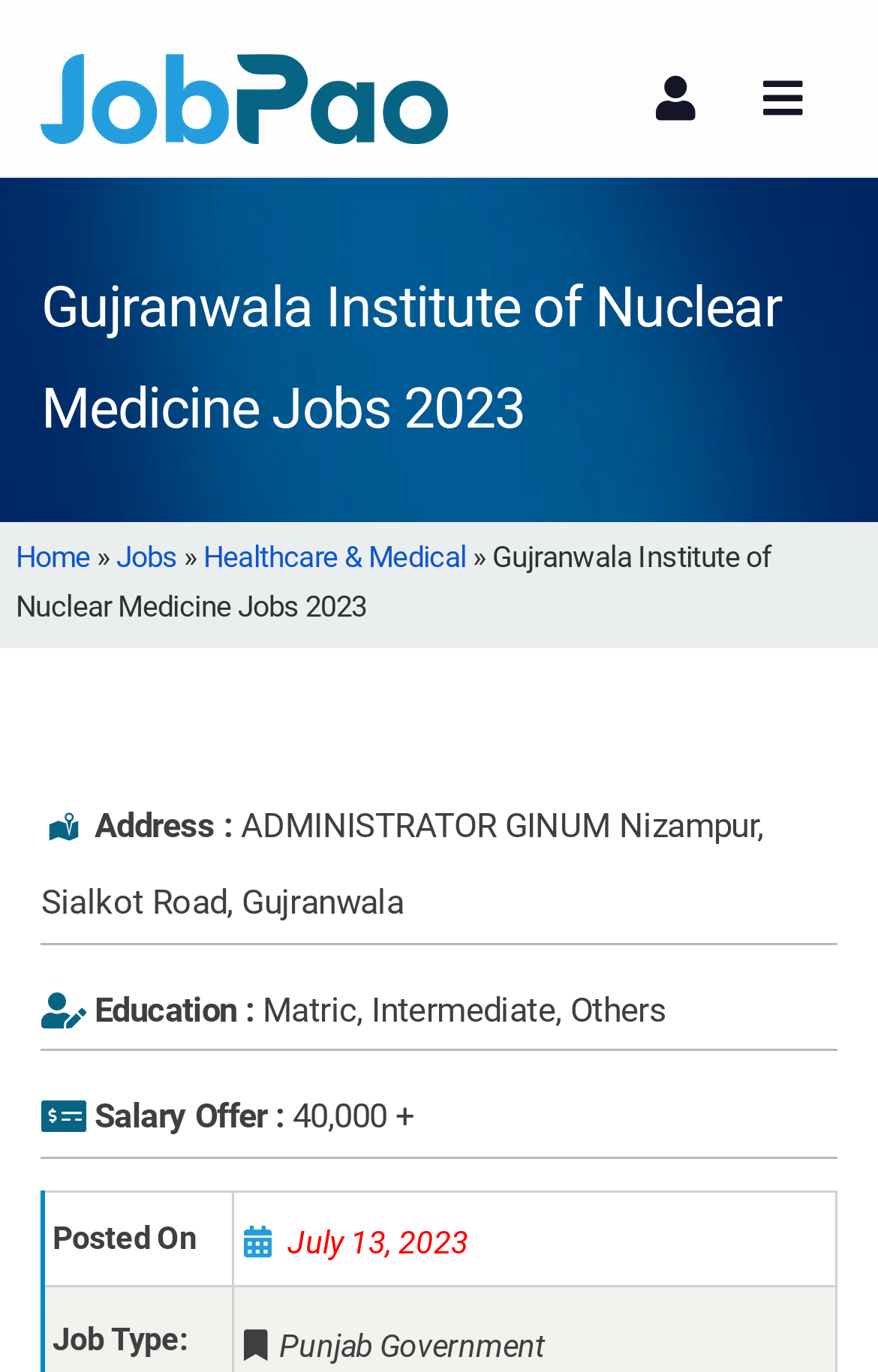Describe all the key features and sections of the webpage thoroughly.

The webpage is about job vacancies at the Gujranwala Institute of Nuclear Medicine in 2023. At the top, there is a layout table spanning almost the entire width of the page. Within this table, there is a link to a "Jobs & Education Blog" accompanied by an image, positioned near the top-left corner of the page.

Below this, there is a prominent heading that reads "Gujranwala Institute of Nuclear Medicine Jobs 2023", taking up a significant portion of the page's width. To the left of this heading, there are three links: "Home", "Jobs", and "Healthcare & Medical", arranged vertically.

Further down, there is a section with detailed information about the job vacancies. This section is divided into several parts, including "Address", "Education", "Salary Offer", and "Posted On". The "Address" section displays the location of the institute, while the "Education" section lists the required qualifications as "Matric, Intermediate, Others". The "Salary Offer" section mentions a salary range of "40,000 +". The "Posted On" section shows the date of the job posting, July 13, 2023, along with a link to the "Punjab Government" website.

Overall, the webpage is focused on providing information about job opportunities at the Gujranwala Institute of Nuclear Medicine, with a clear and organized layout that makes it easy to navigate.